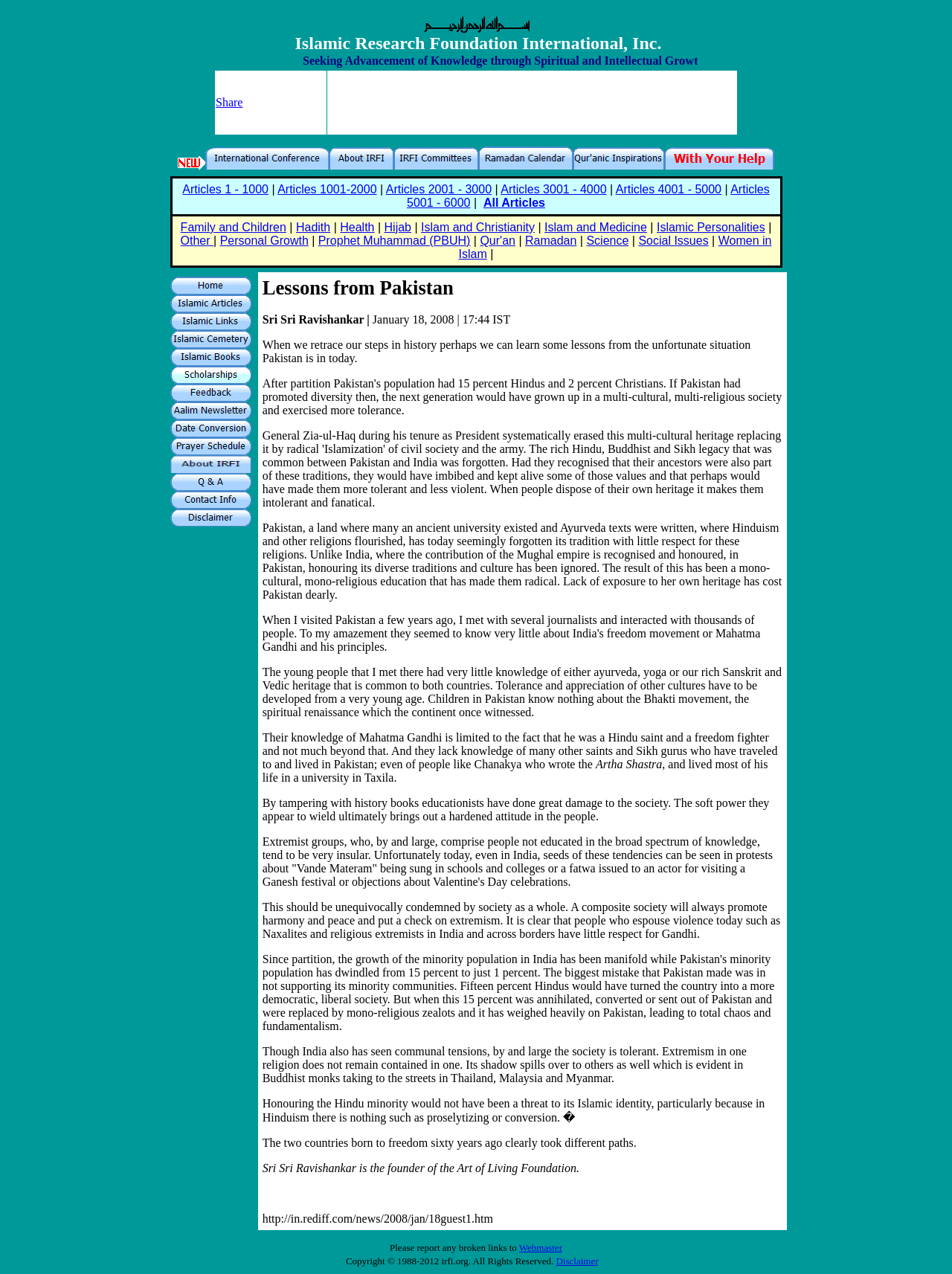Using the description: "alt="Islamic Cemetery"", identify the bounding box of the corresponding UI element in the screenshot.

[0.179, 0.265, 0.264, 0.275]